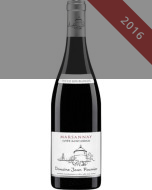Analyze the image and answer the question with as much detail as possible: 
What is the purpose of the dark glass body?

The caption states that the dark glass body is typical of classic wine bottles and helps to protect the contents from light exposure, which suggests that the purpose of the dark glass body is to shield the wine from light.